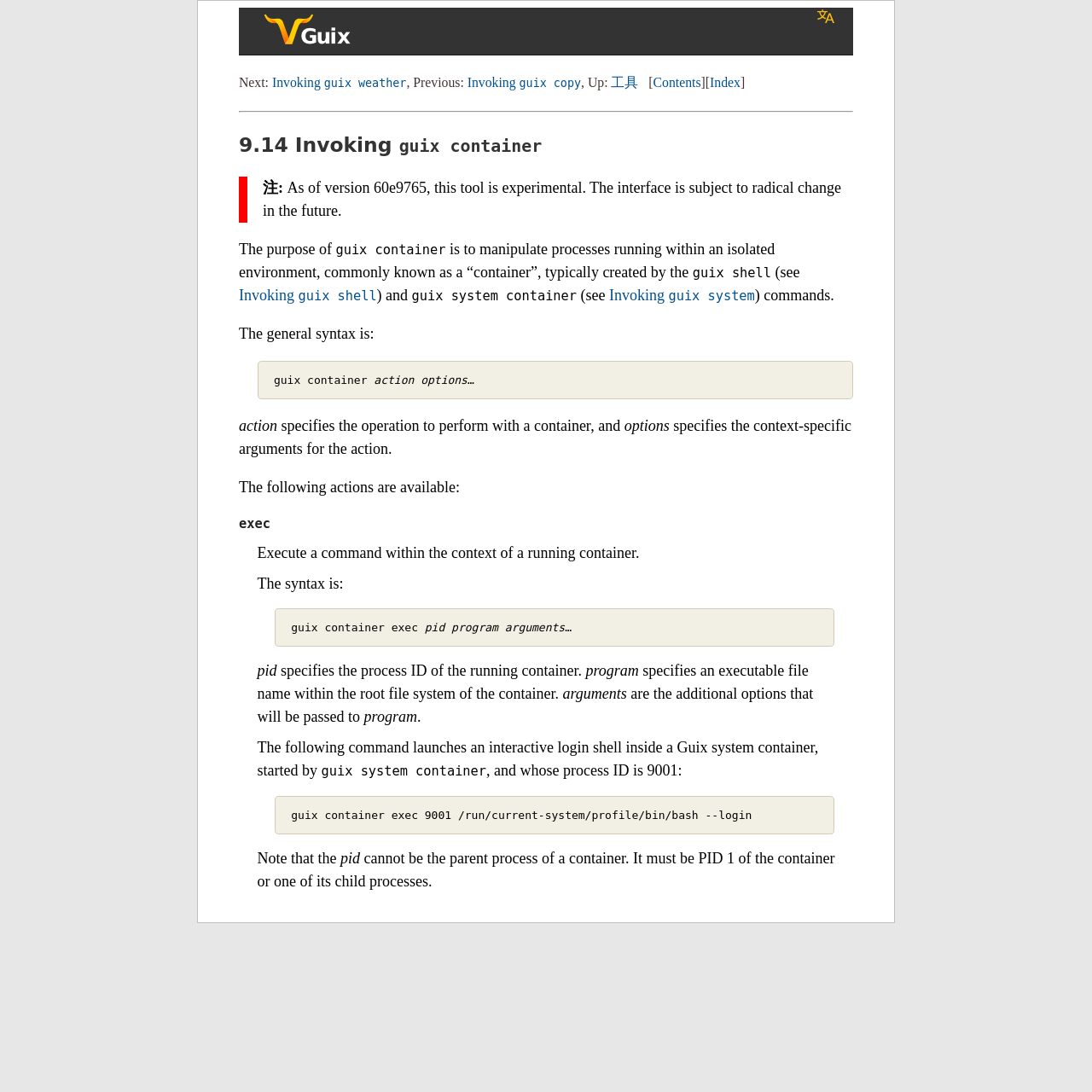Please identify the bounding box coordinates of the area I need to click to accomplish the following instruction: "Go to Invoking guix weather".

[0.249, 0.069, 0.372, 0.082]